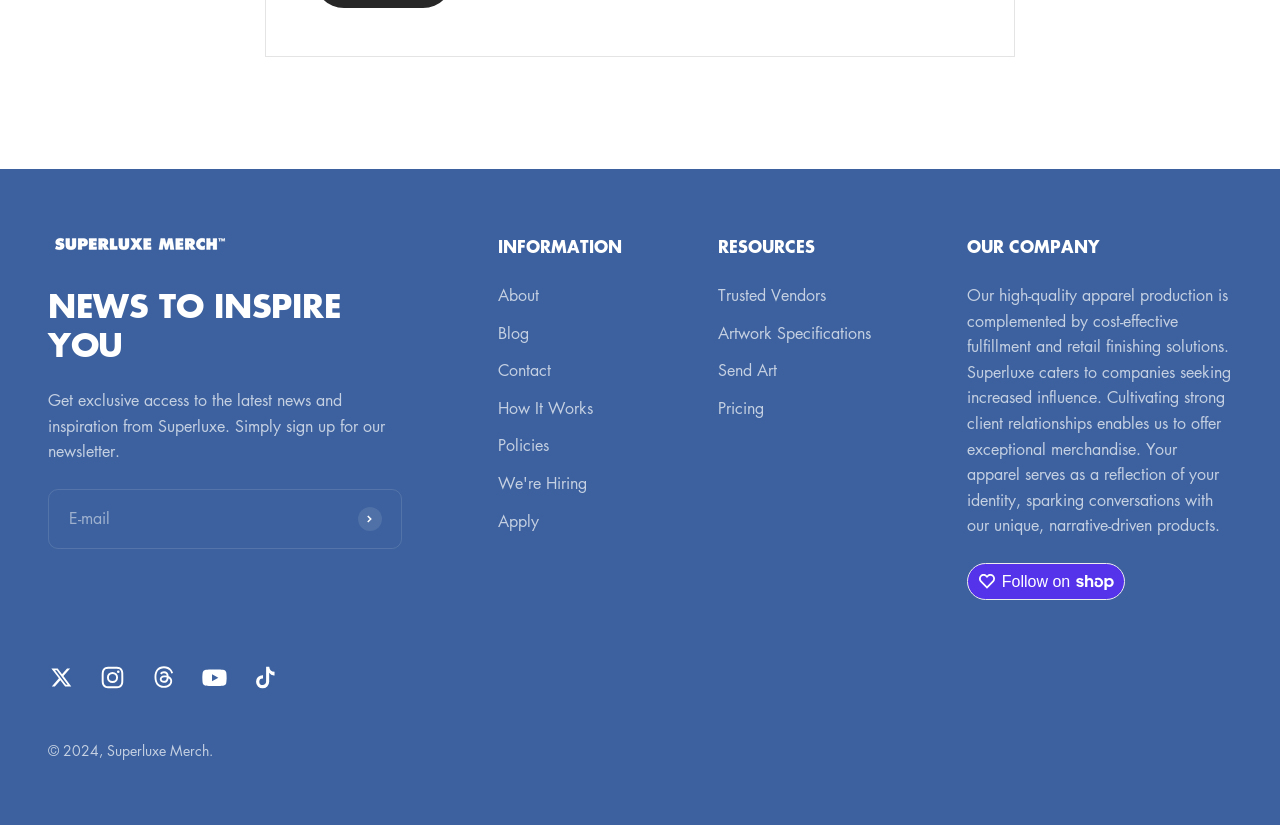Carefully examine the image and provide an in-depth answer to the question: What is the purpose of the newsletter?

The static text above the newsletter subscription box mentions 'Get exclusive access to the latest news and inspiration from Superluxe. Simply sign up for our newsletter.'